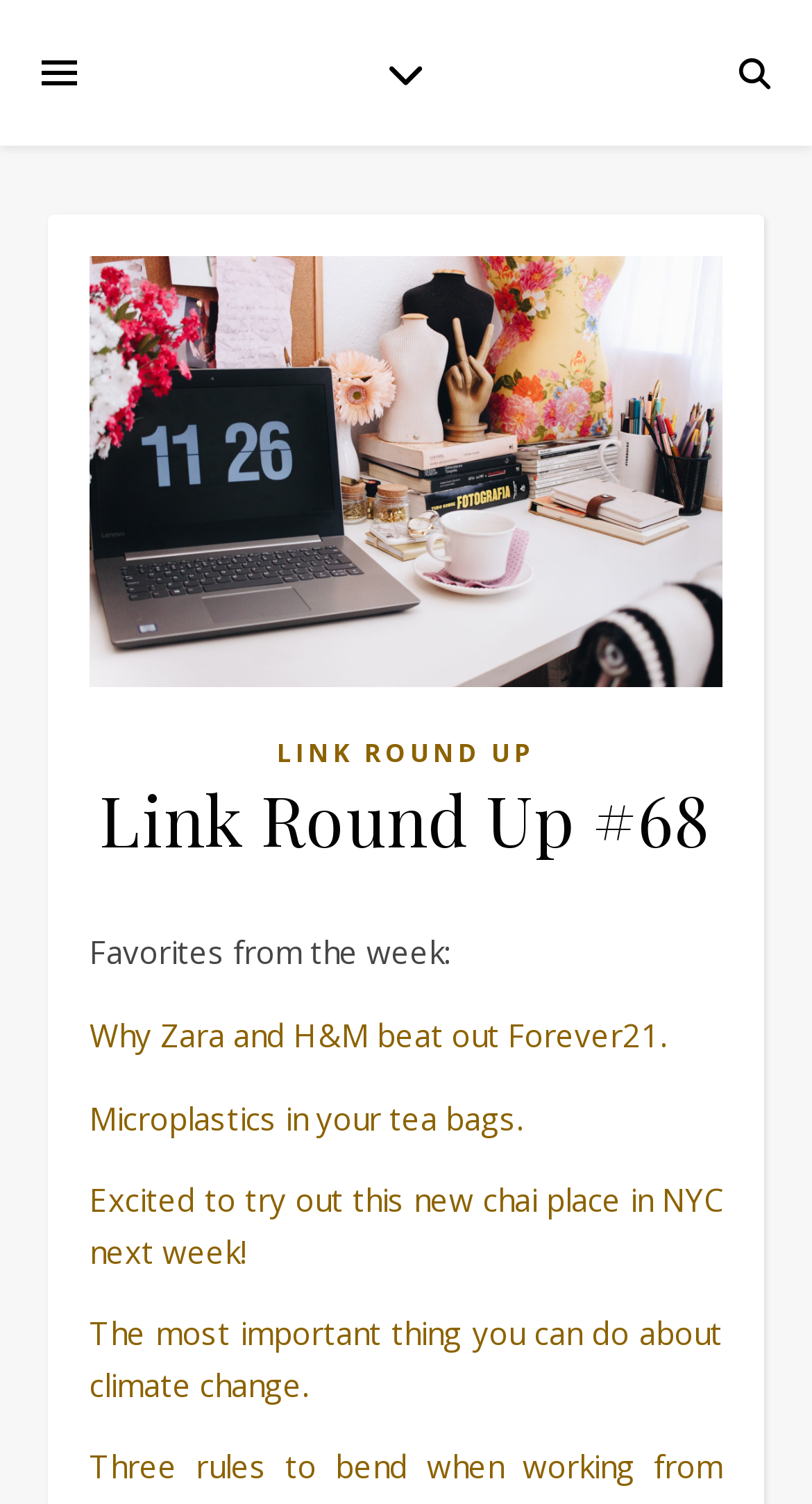Articulate a complete and detailed caption of the webpage elements.

The webpage is titled "Link Round Up #68 – less is Meera" and appears to be a collection of links and articles. At the top, there is a header section with the title "Link Round Up #68" and a smaller text "LINK ROUND UP" above it. 

Below the header, there is a paragraph of text that reads "Favorites from the week:". Underneath this text, there are four links listed vertically, each with a brief description. The first link is about Zara and H&M beating out Forever21, the second is about microplastics in tea bags, the third is about trying out a new chai place in NYC, and the fourth is about the most important thing one can do about climate change. Each link opens in a new tab.